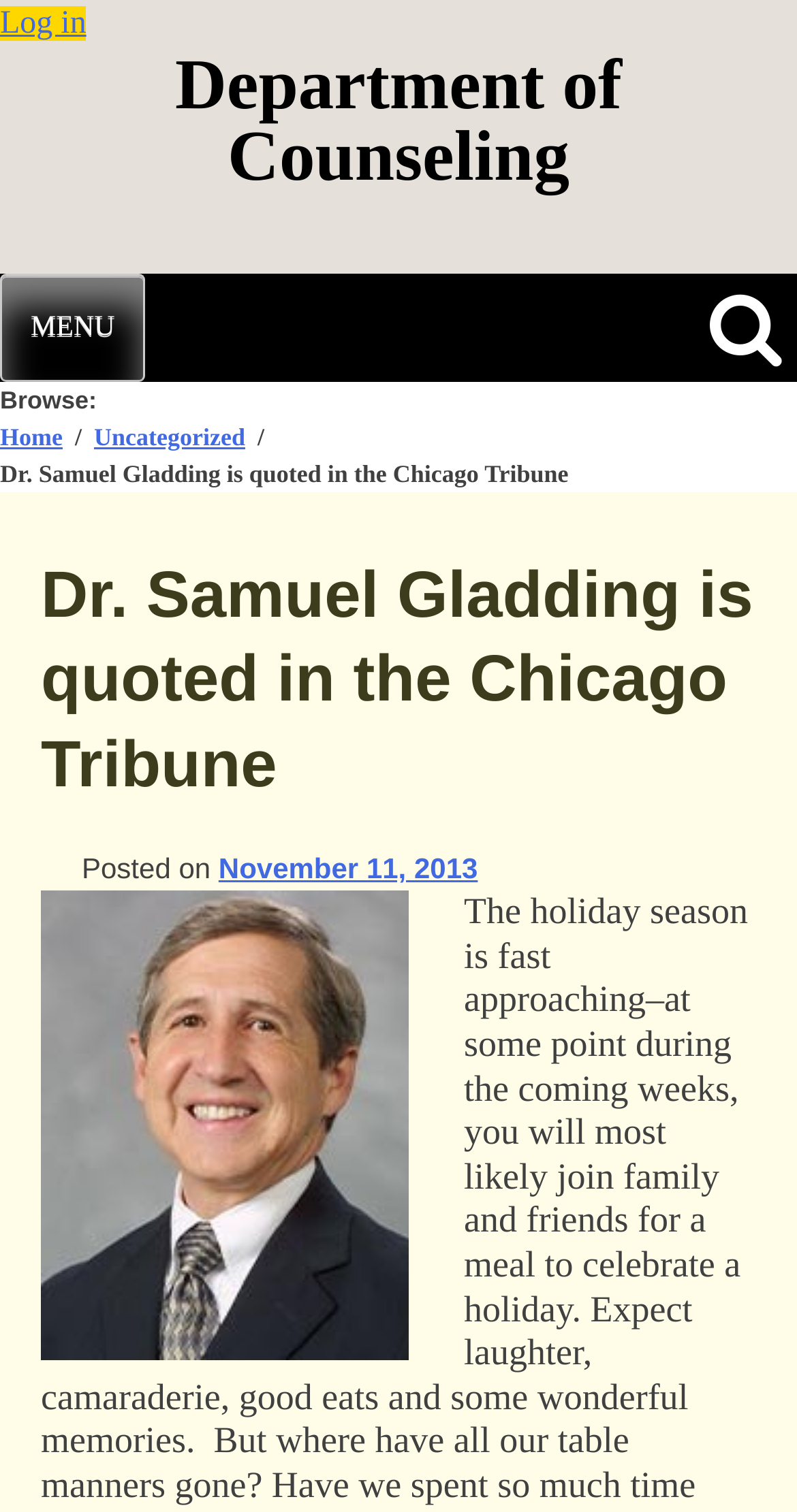Identify and provide the main heading of the webpage.

Department of Counseling